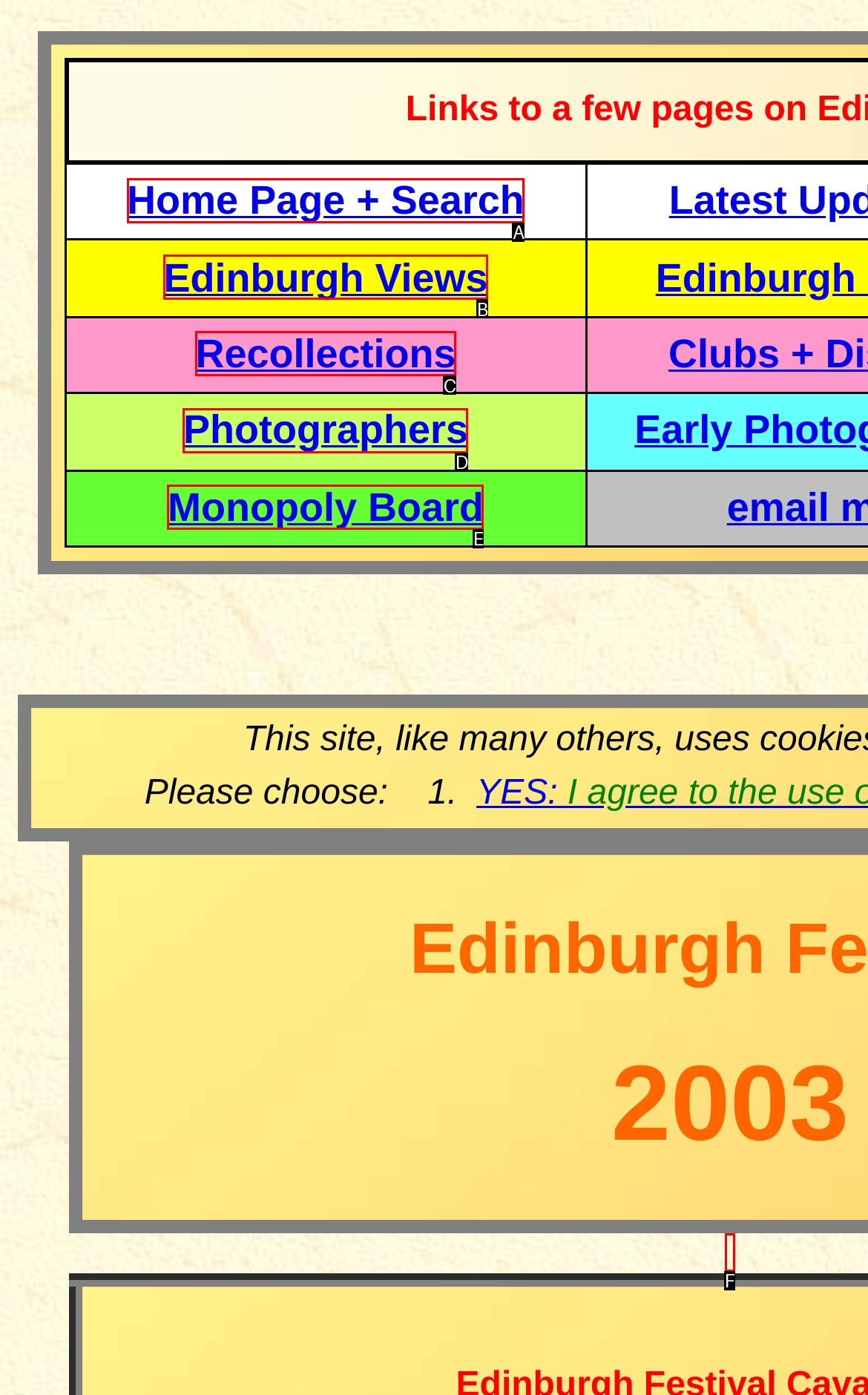Determine the HTML element that best aligns with the description: Recollections
Answer with the appropriate letter from the listed options.

C